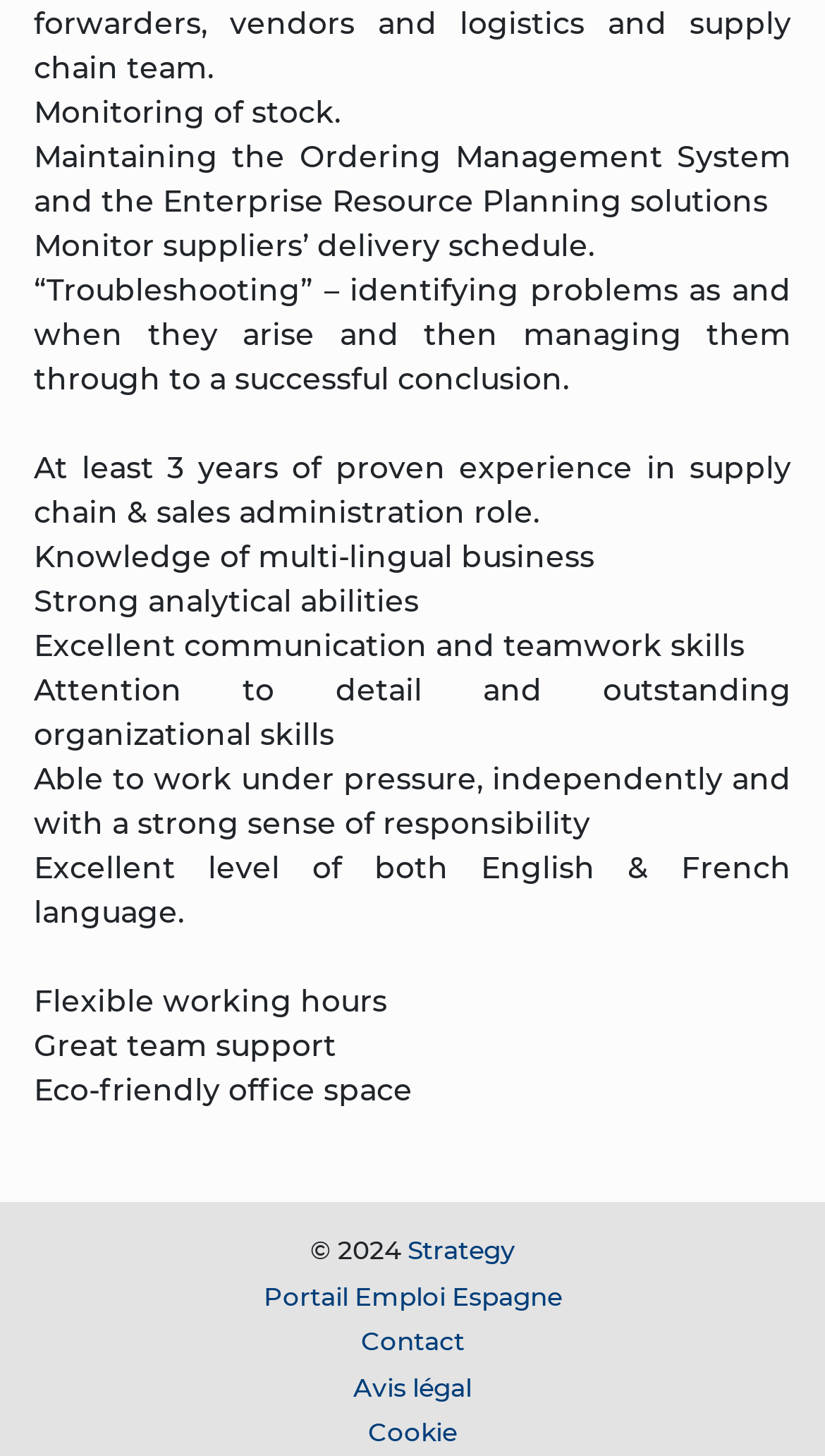Given the following UI element description: "Portail Emploi Espagne", find the bounding box coordinates in the webpage screenshot.

[0.319, 0.879, 0.681, 0.901]